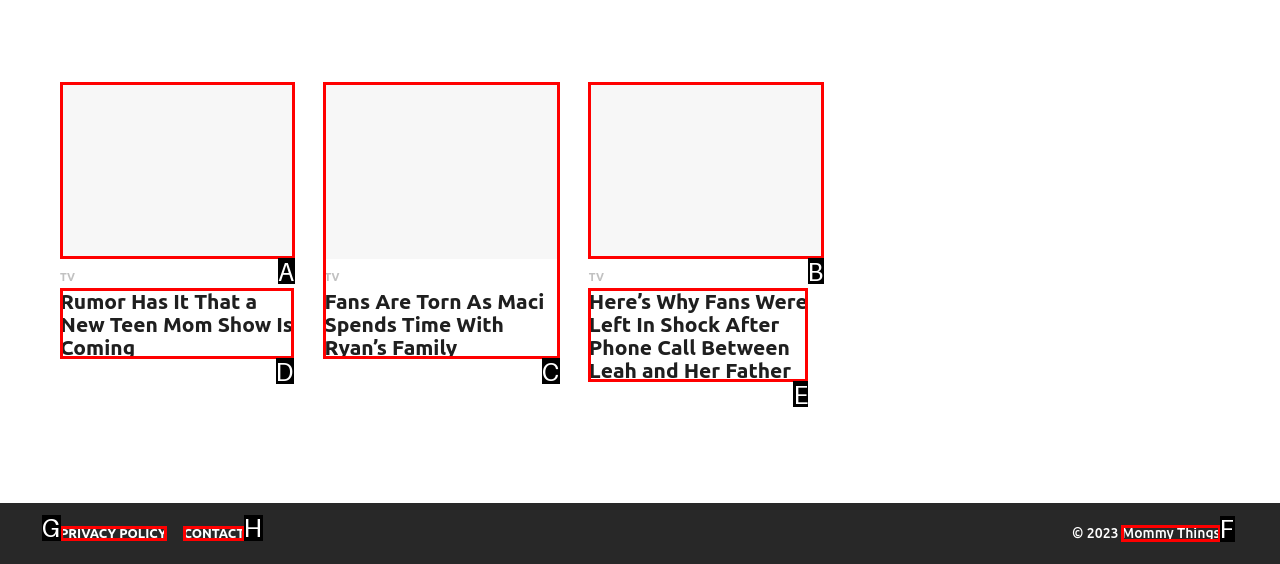Point out the correct UI element to click to carry out this instruction: Read the article about Maci and Edwards
Answer with the letter of the chosen option from the provided choices directly.

C